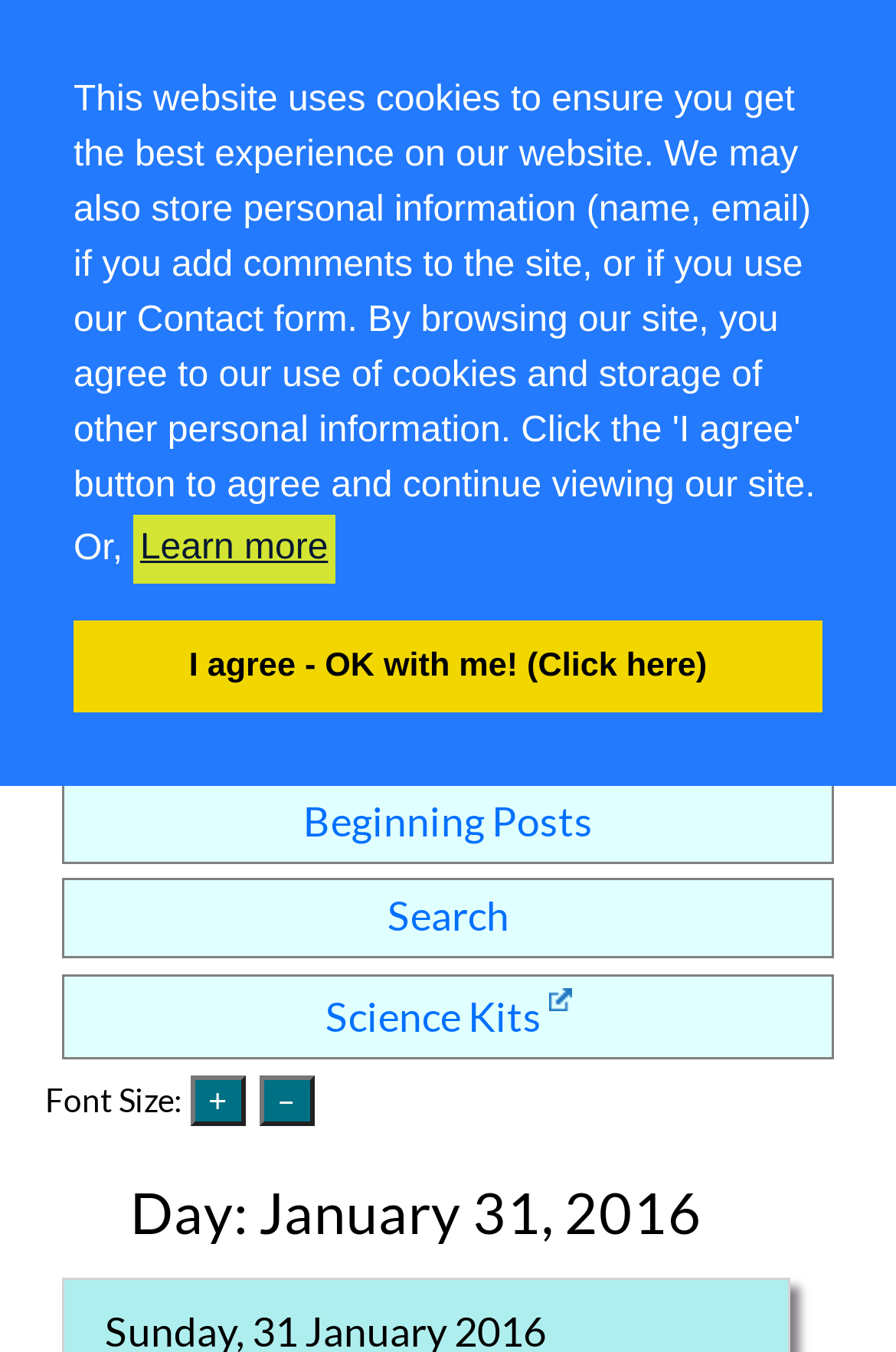How many links are there in the navigation menu?
Can you give a detailed and elaborate answer to the question?

I counted the number of link elements in the navigation menu, which are 'Home', 'About', 'Contact', 'Comment Guidelines', 'Privacy Page', 'Old Journal', 'Beginning Posts', and 'Search', and found that there are 8 links in total.